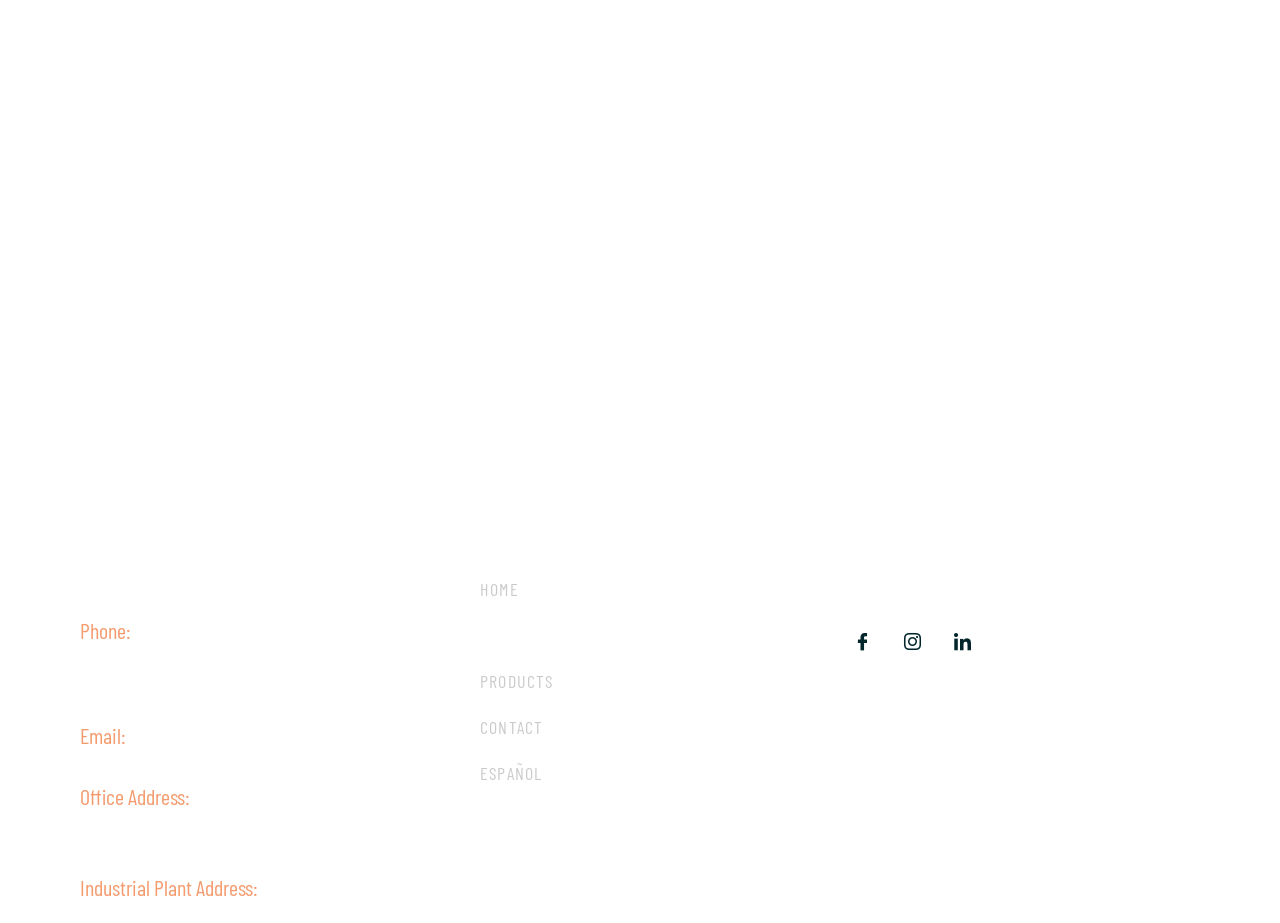How many social media links are there?
Please provide a single word or phrase answer based on the image.

3